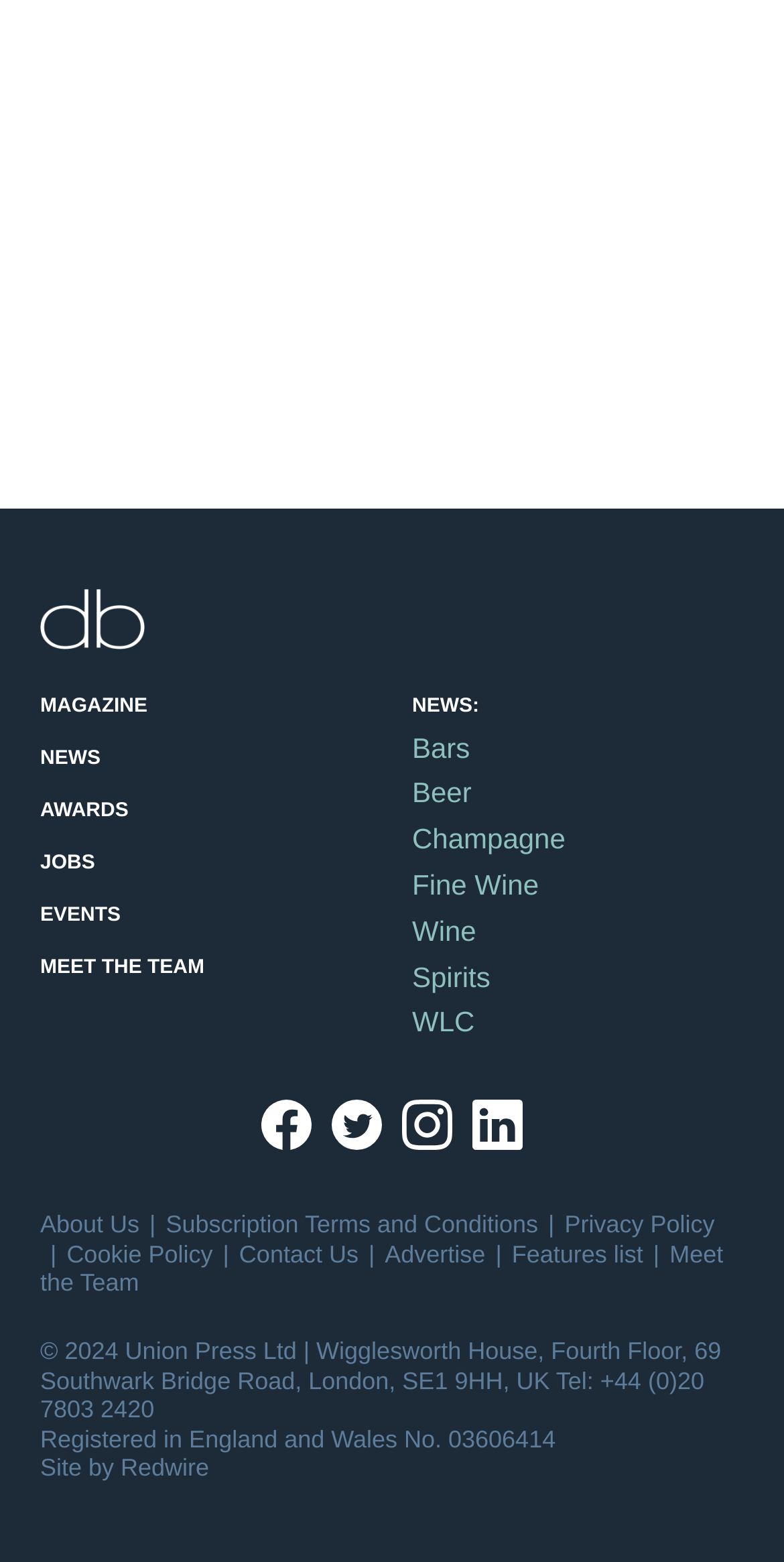Could you determine the bounding box coordinates of the clickable element to complete the instruction: "Click on the 'MAGAZINE' link"? Provide the coordinates as four float numbers between 0 and 1, i.e., [left, top, right, bottom].

[0.051, 0.445, 0.188, 0.459]